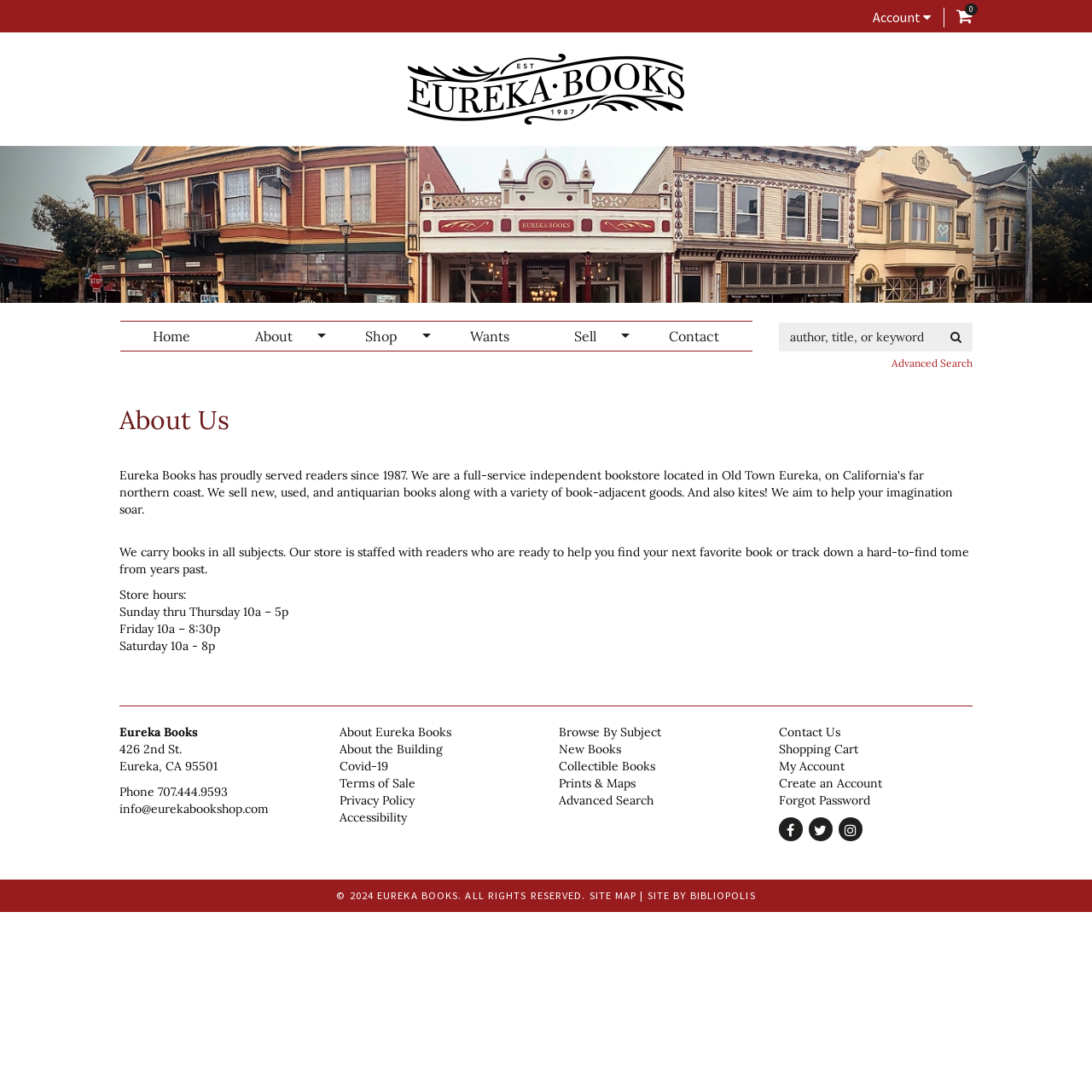Determine the bounding box coordinates of the clickable element to achieve the following action: 'Search for a book'. Provide the coordinates as four float values between 0 and 1, formatted as [left, top, right, bottom].

[0.713, 0.295, 0.891, 0.339]